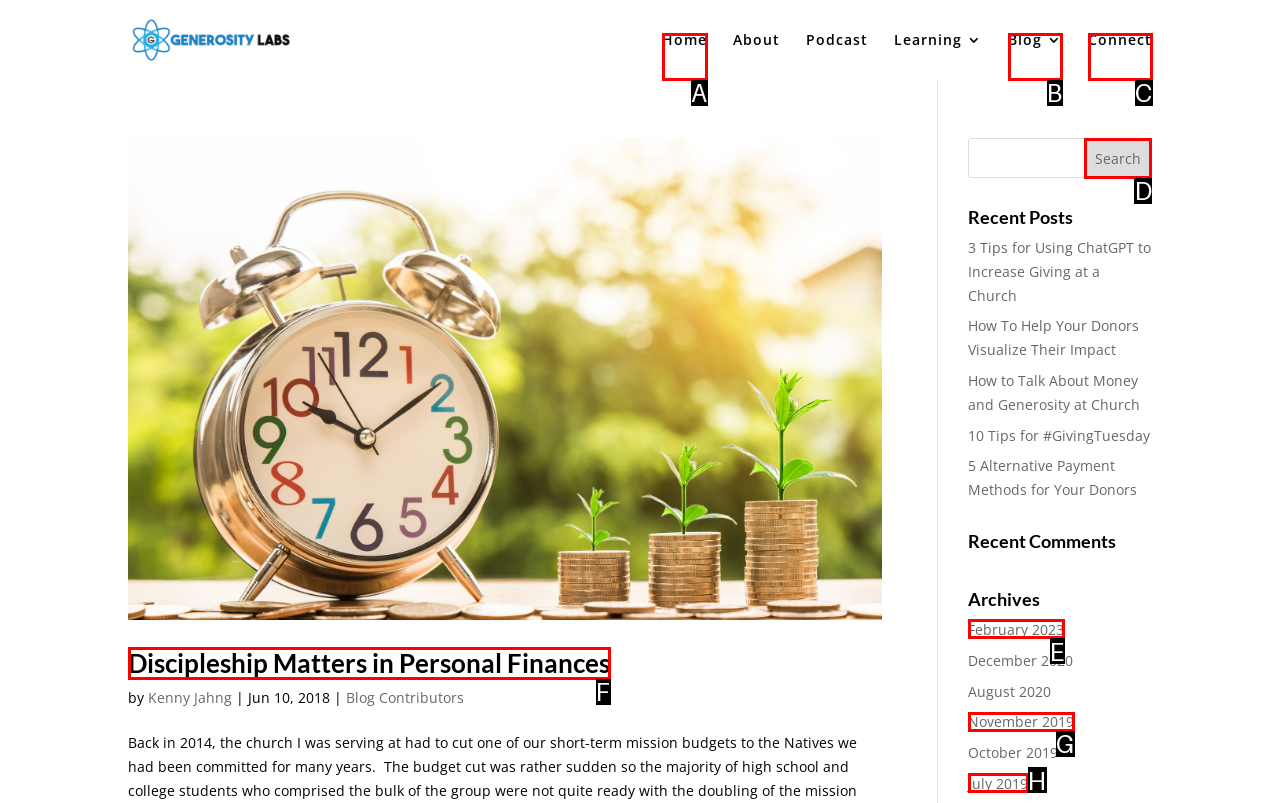With the provided description: February 2023, select the most suitable HTML element. Respond with the letter of the selected option.

E